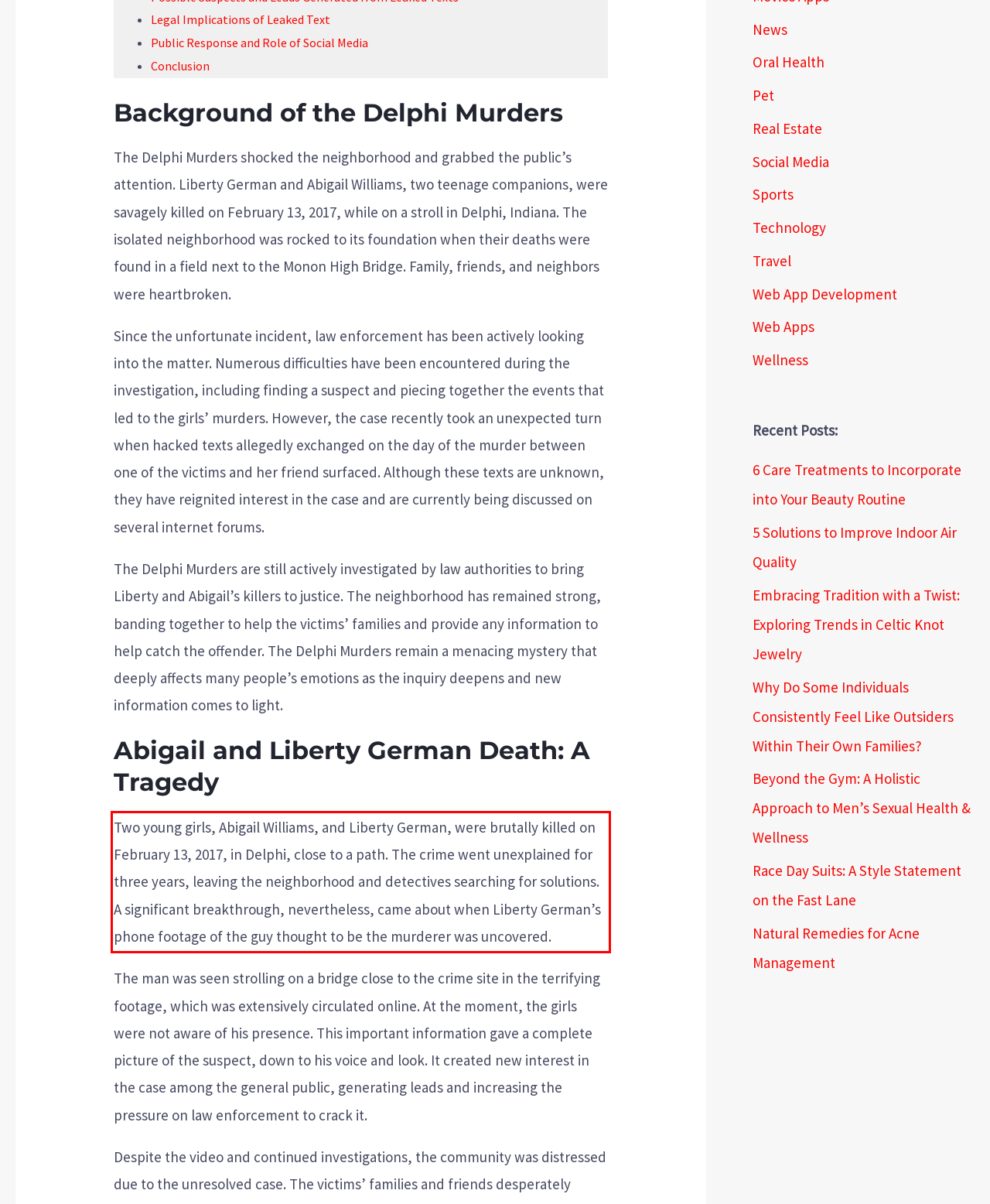Given a webpage screenshot, locate the red bounding box and extract the text content found inside it.

Two young girls, Abigail Williams, and Liberty German, were brutally killed on February 13, 2017, in Delphi, close to a path. The crime went unexplained for three years, leaving the neighborhood and detectives searching for solutions. A significant breakthrough, nevertheless, came about when Liberty German’s phone footage of the guy thought to be the murderer was uncovered.